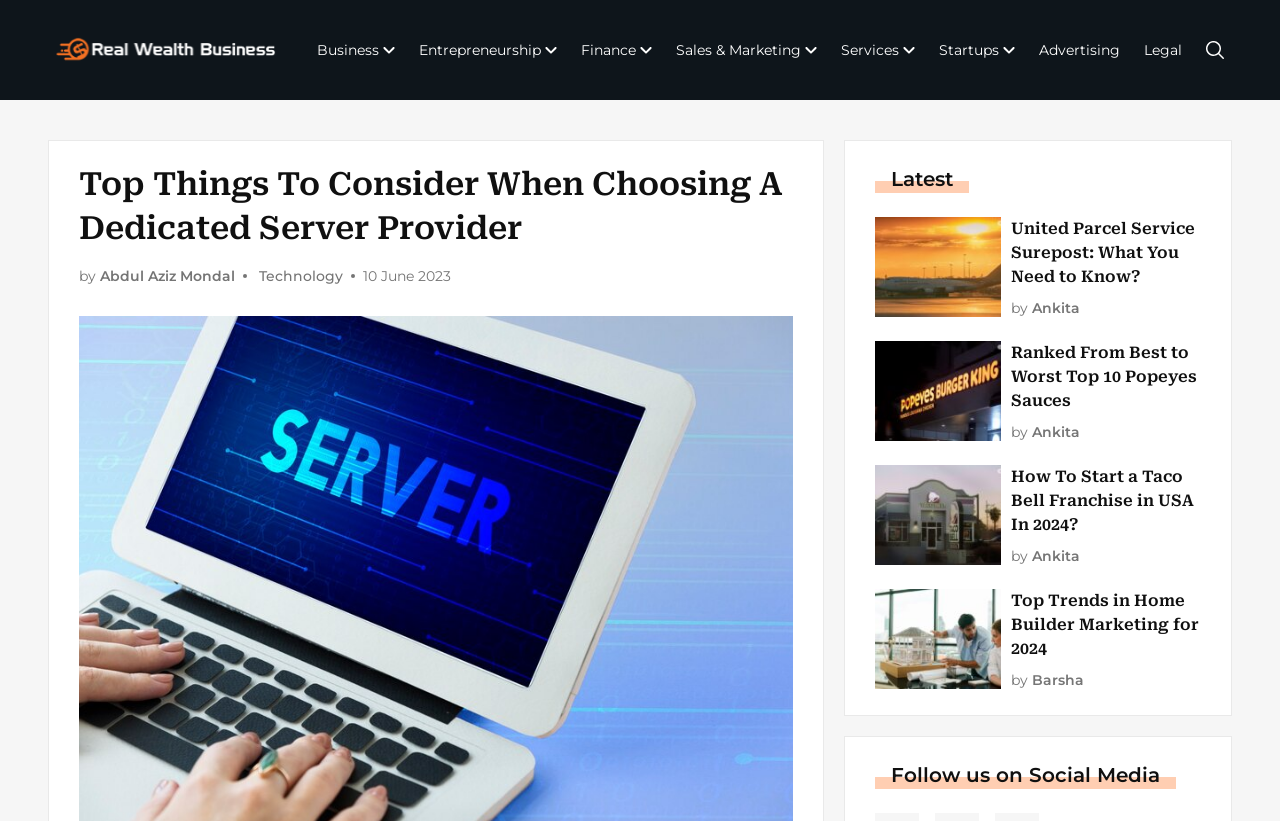Locate the bounding box coordinates of the area you need to click to fulfill this instruction: 'Follow the link to Business'. The coordinates must be in the form of four float numbers ranging from 0 to 1: [left, top, right, bottom].

[0.241, 0.039, 0.315, 0.083]